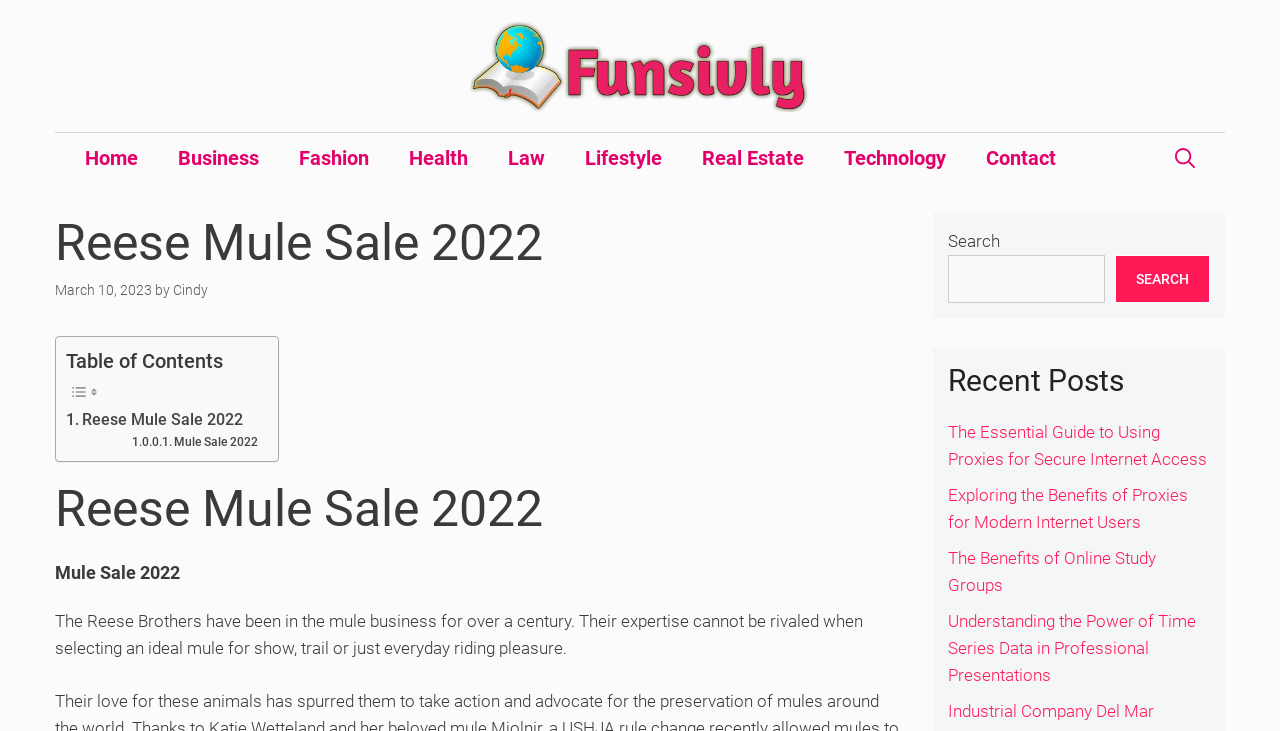Pinpoint the bounding box coordinates of the clickable area necessary to execute the following instruction: "Search for something". The coordinates should be given as four float numbers between 0 and 1, namely [left, top, right, bottom].

[0.74, 0.349, 0.863, 0.414]